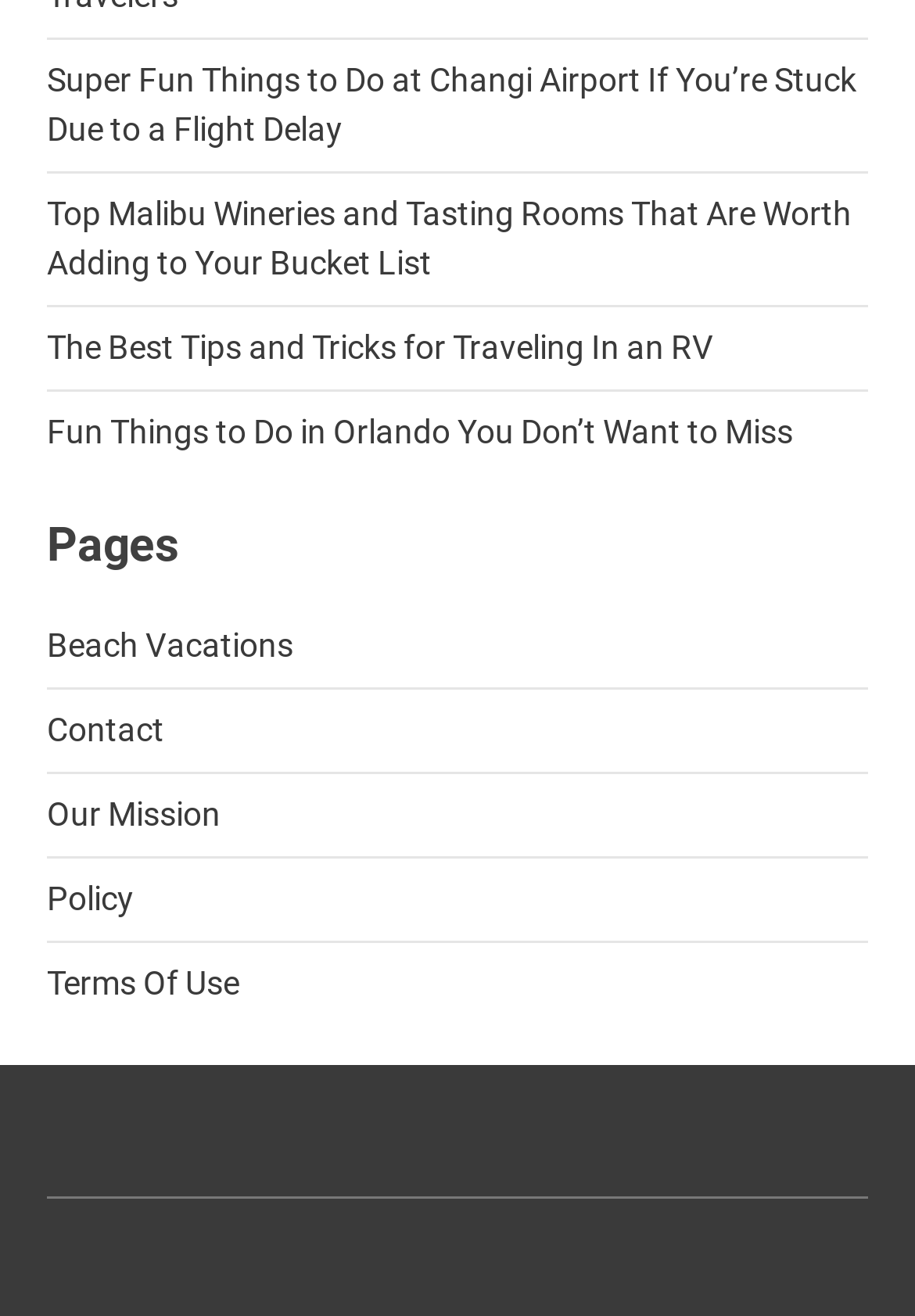Highlight the bounding box coordinates of the element you need to click to perform the following instruction: "Contact us for merchandise return details."

None